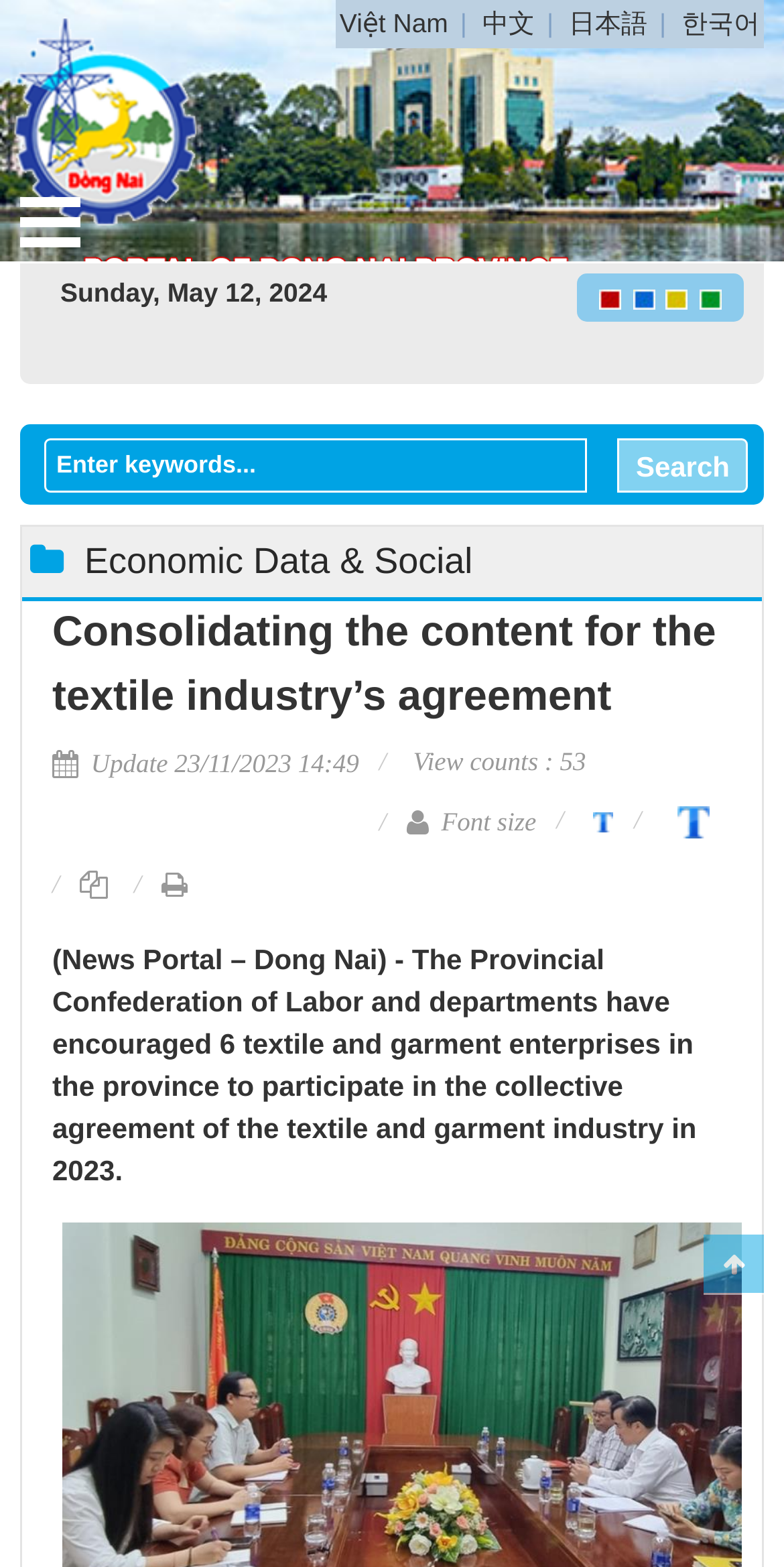How many view counts does the article have?
Based on the image, provide your answer in one word or phrase.

53